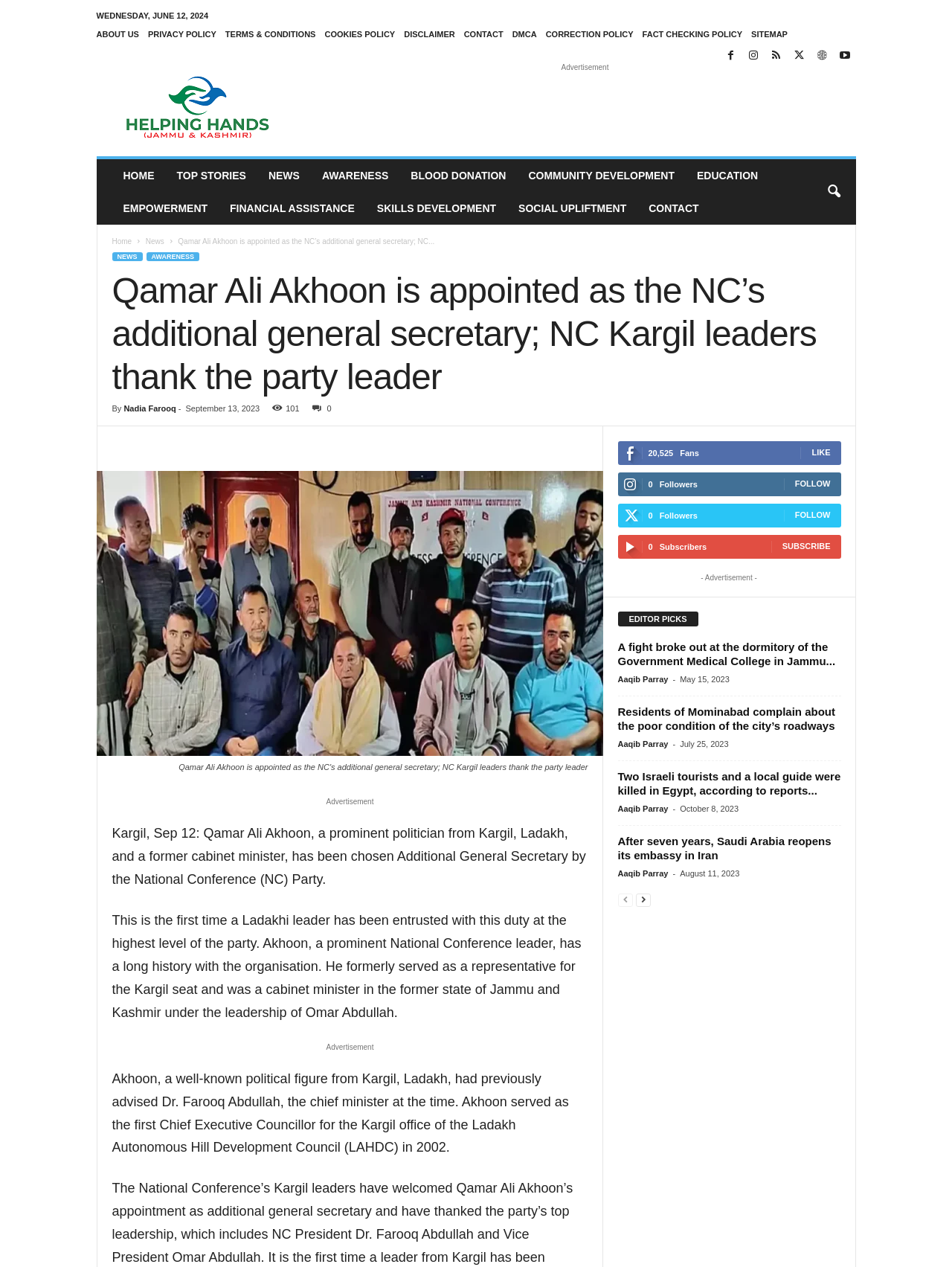Based on what you see in the screenshot, provide a thorough answer to this question: What is the location of Qamar Ali Akhoon?

The answer can be found in the main article section of the webpage, where it is mentioned that Qamar Ali Akhoon is a prominent politician from Kargil, Ladakh.